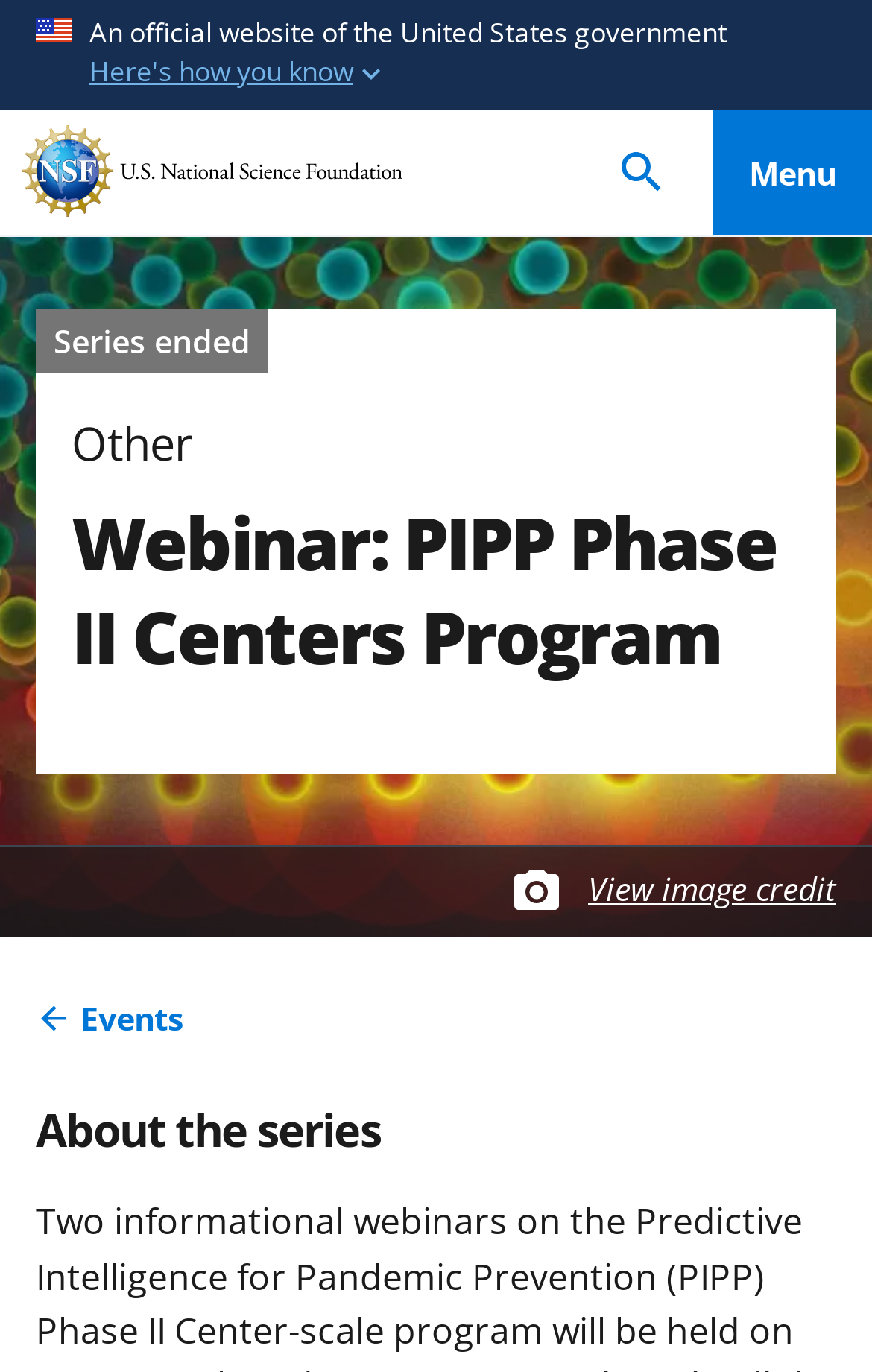Based on the element description, predict the bounding box coordinates (top-left x, top-left y, bottom-right x, bottom-right y) for the UI element in the screenshot: title="mobile-btn"

None